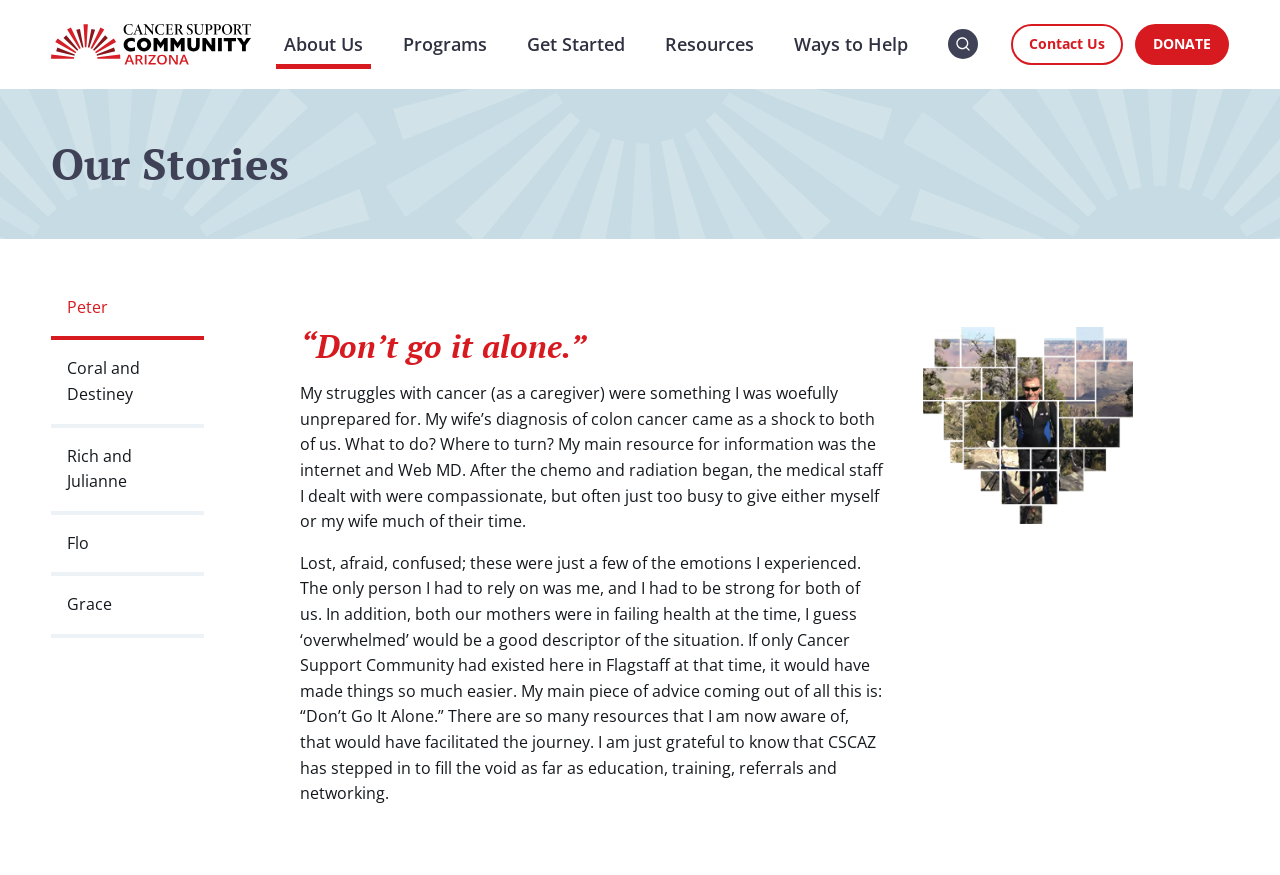Find the bounding box of the web element that fits this description: "alt="Cancer Support Community Arizona"".

[0.04, 0.027, 0.196, 0.074]